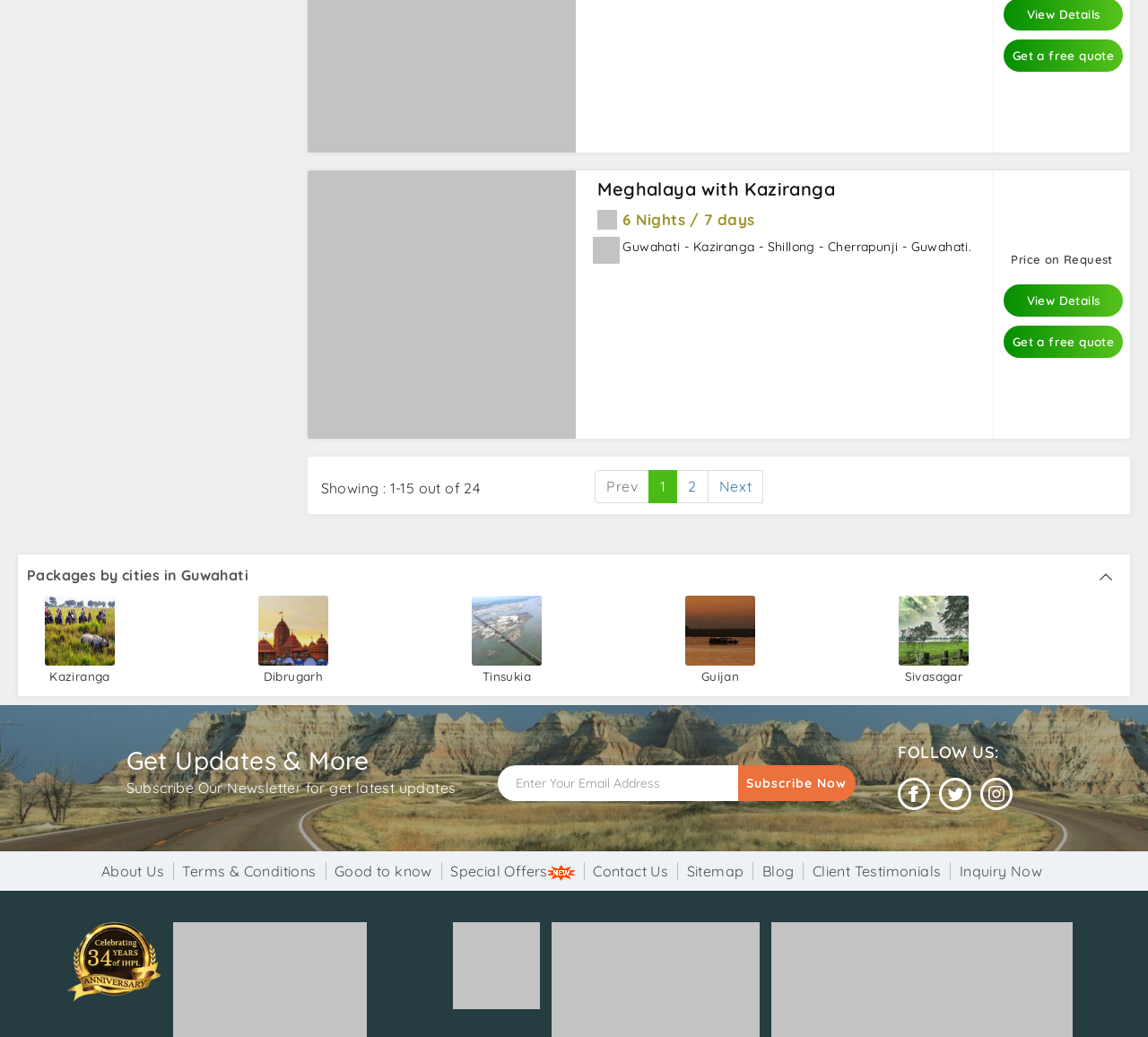Find the bounding box coordinates for the HTML element described in this sentence: "Client Testimonials". Provide the coordinates as four float numbers between 0 and 1, in the format [left, top, right, bottom].

[0.708, 0.831, 0.82, 0.849]